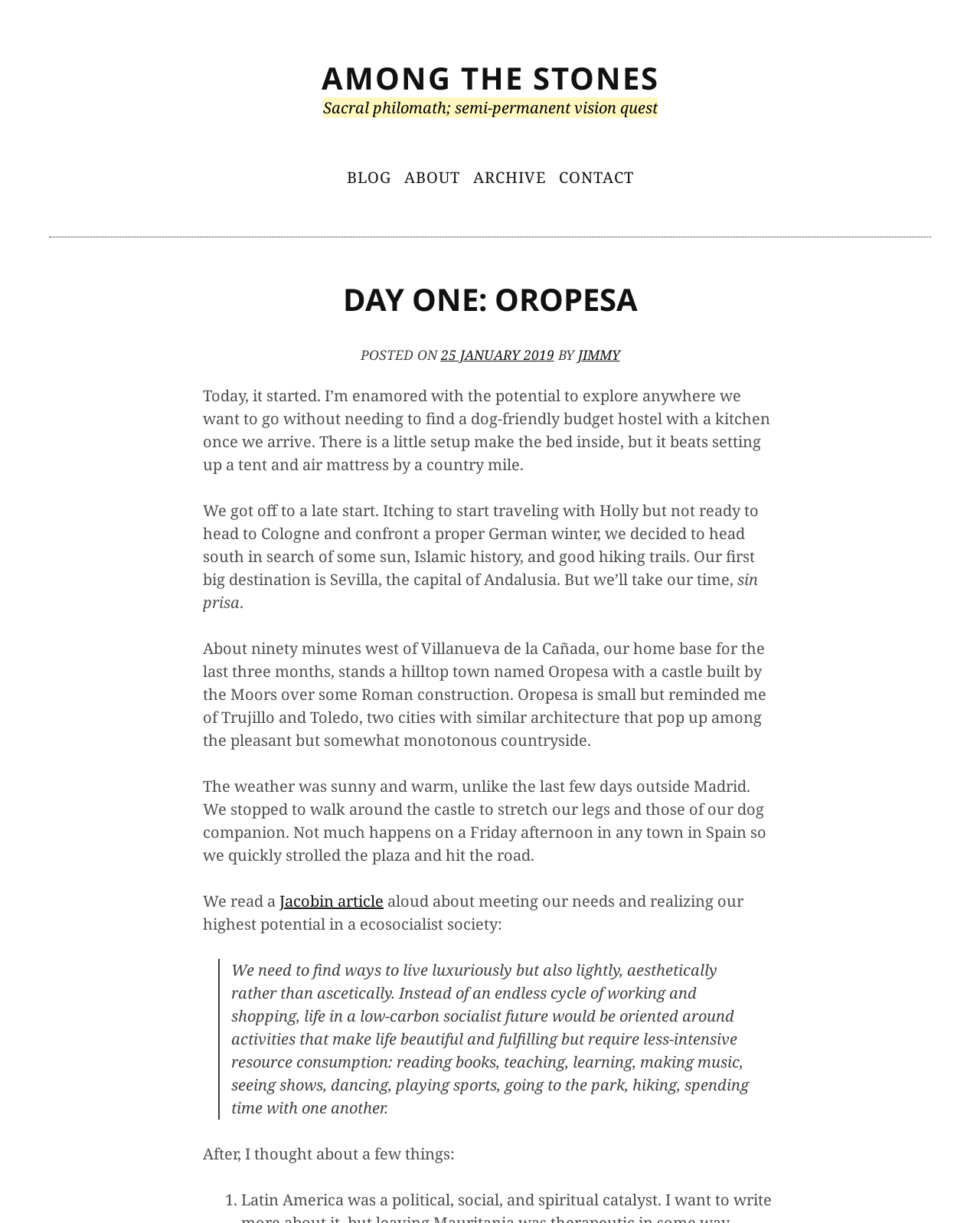What is the name of the region mentioned in the post?
Please analyze the image and answer the question with as much detail as possible.

I found the answer by reading the text content of the static text elements and finding the mention of the region 'Andalusia'.